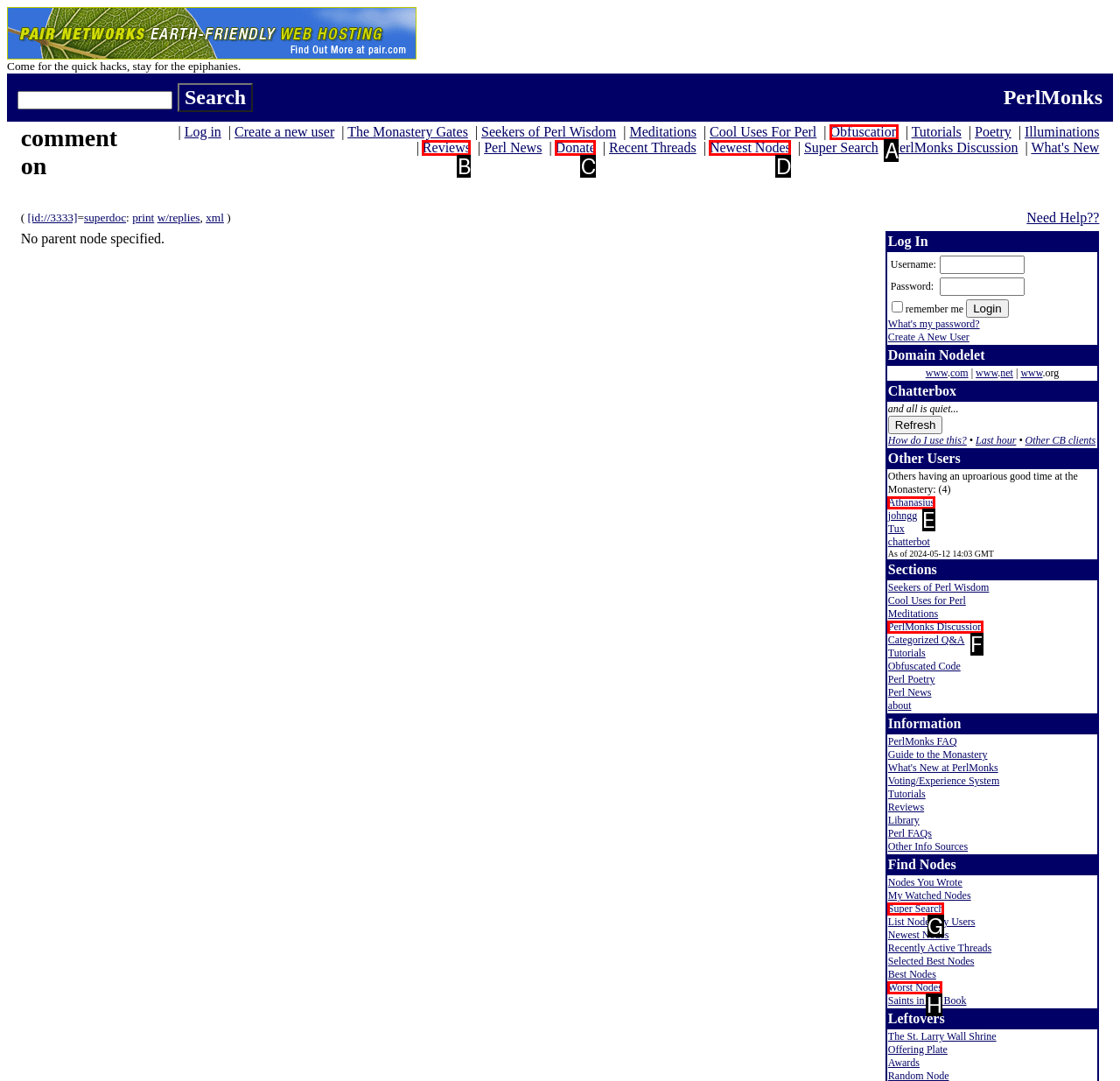Based on the description: Newest Nodes, select the HTML element that fits best. Provide the letter of the matching option.

D